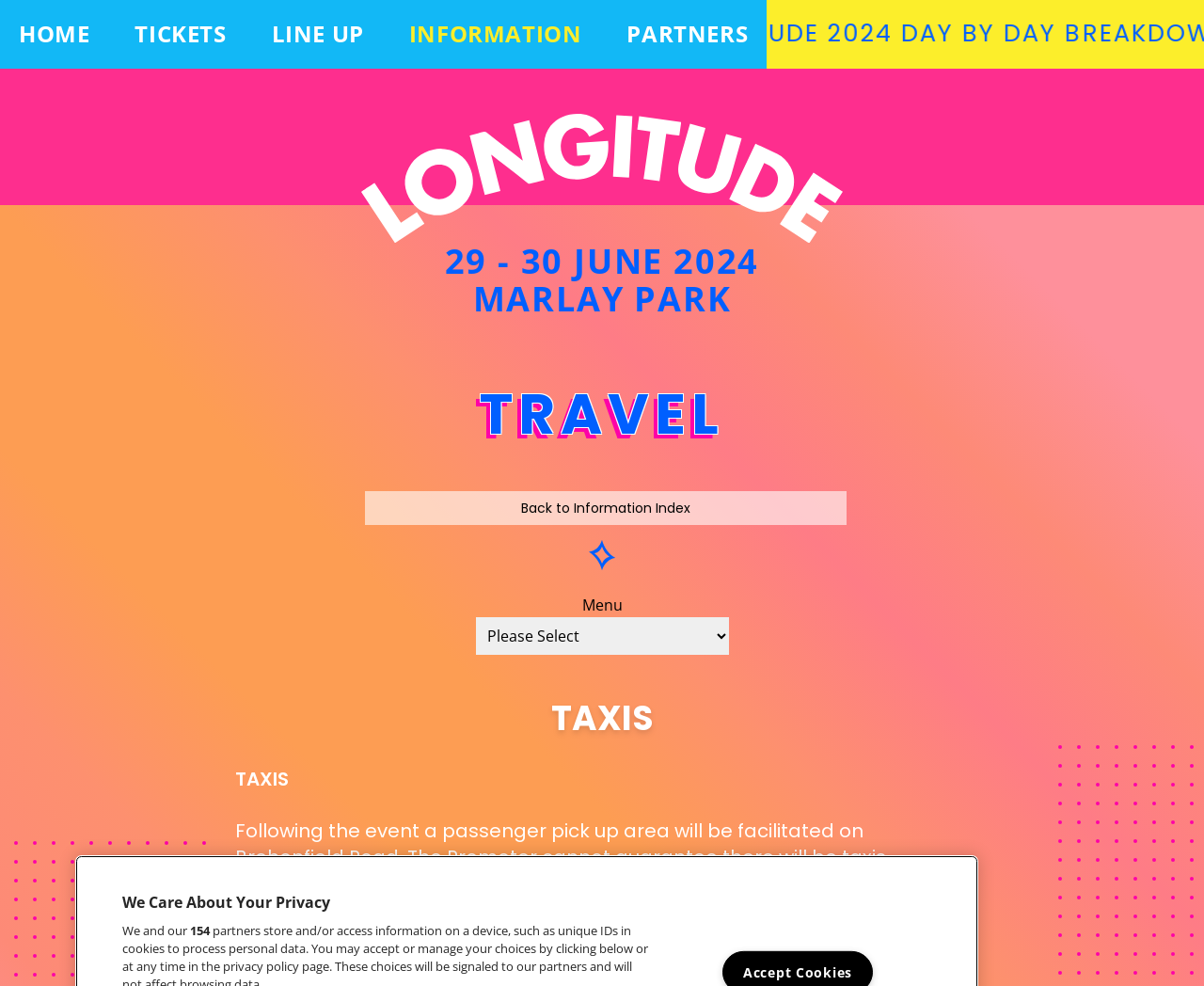For the element described, predict the bounding box coordinates as (top-left x, top-left y, bottom-right x, bottom-right y). All values should be between 0 and 1. Element description: Partners

[0.521, 0.018, 0.621, 0.05]